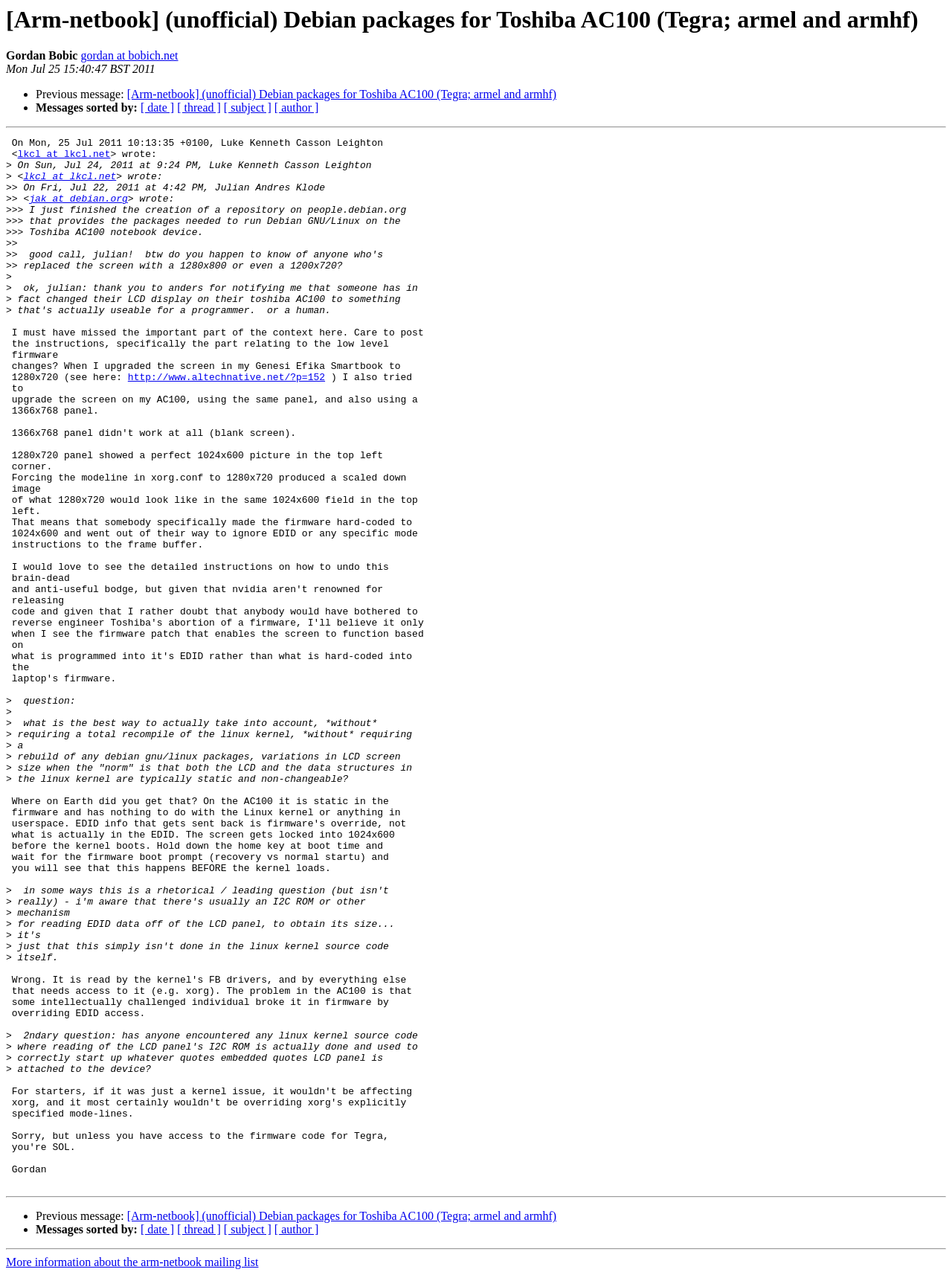Locate the bounding box coordinates of the UI element described by: "[ date ]". Provide the coordinates as four float numbers between 0 and 1, formatted as [left, top, right, bottom].

[0.148, 0.08, 0.183, 0.09]